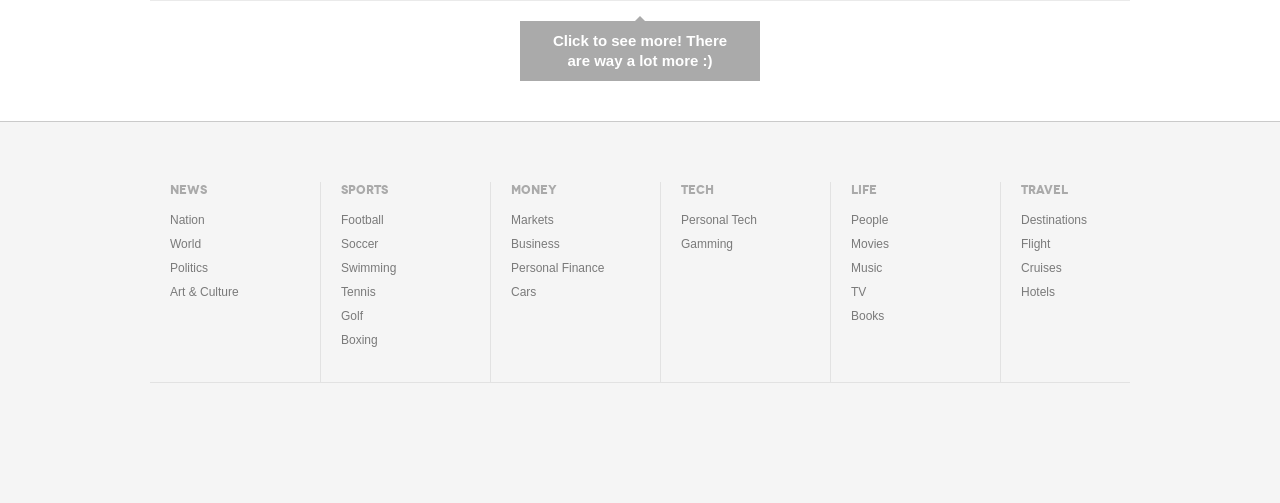How many categories are there in the TRAVEL section?
Could you please answer the question thoroughly and with as much detail as possible?

I counted the number of links under the 'TRAVEL' heading, which are 'Destinations', 'Flight', 'Cruises', and 'Hotels', so there are 4 categories in the TRAVEL section.